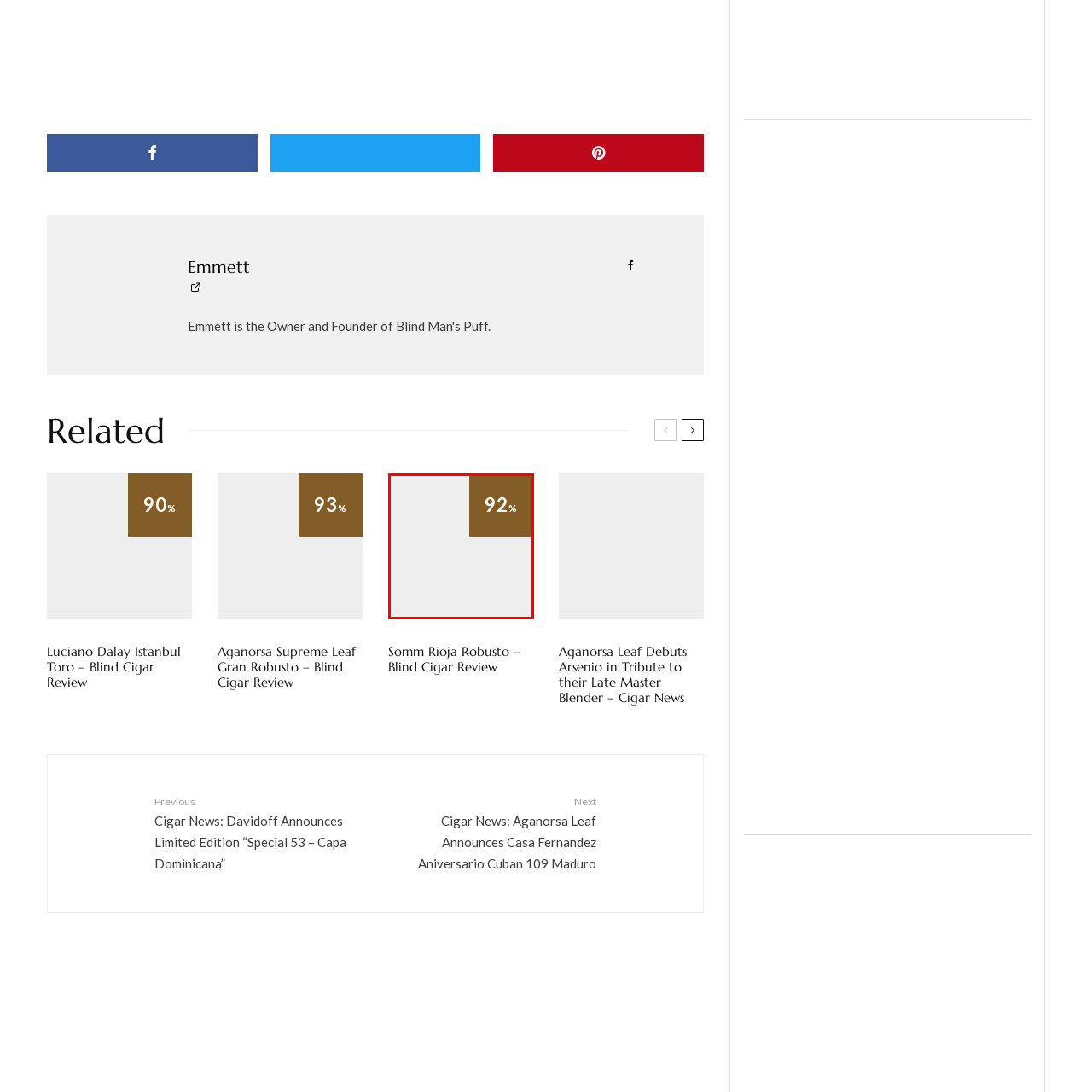Inspect the image within the red box and provide a detailed and thorough answer to the following question: What is the background color of the badge?

The badge features a rich brown background, which provides a striking contrast to the white text displaying the score. The design emphasizes clarity and immediate recognition, making it a notable element in promotional content related to cigars.